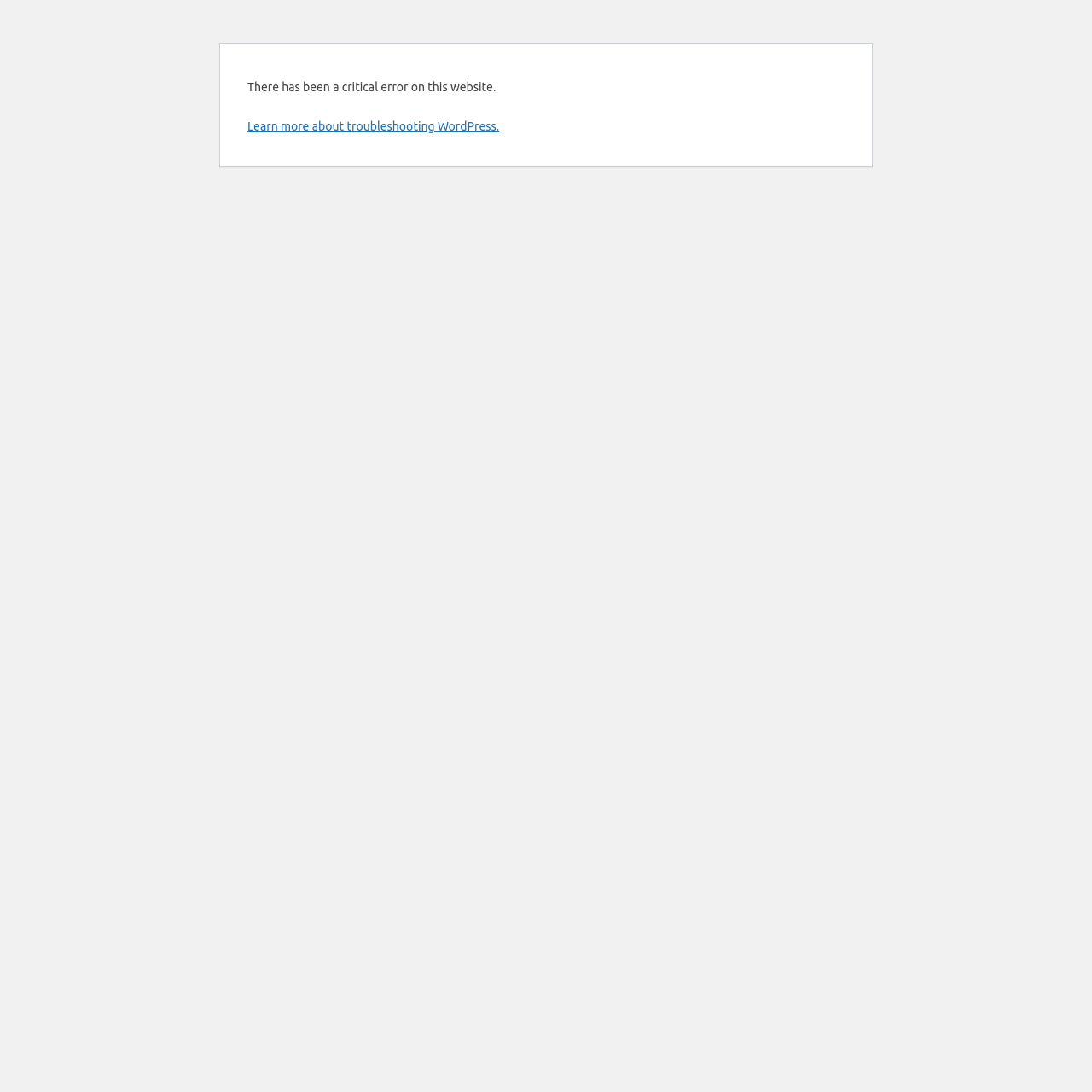Determine the bounding box coordinates of the UI element described below. Use the format (top-left x, top-left y, bottom-right x, bottom-right y) with floating point numbers between 0 and 1: alt="Tobia & Lovelace"

None